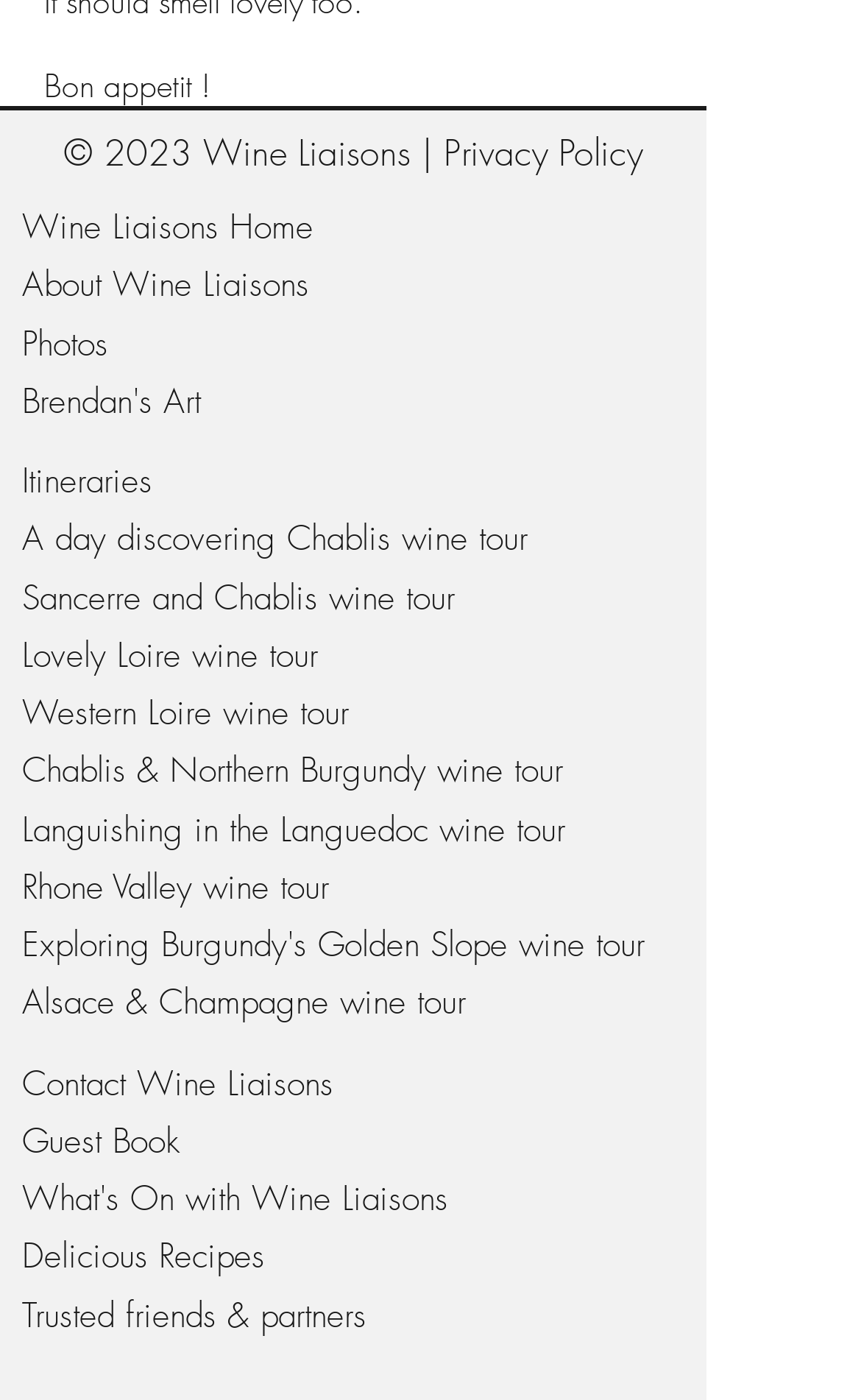Point out the bounding box coordinates of the section to click in order to follow this instruction: "Check 'What's On with Wine Liaisons'".

[0.026, 0.842, 0.521, 0.869]